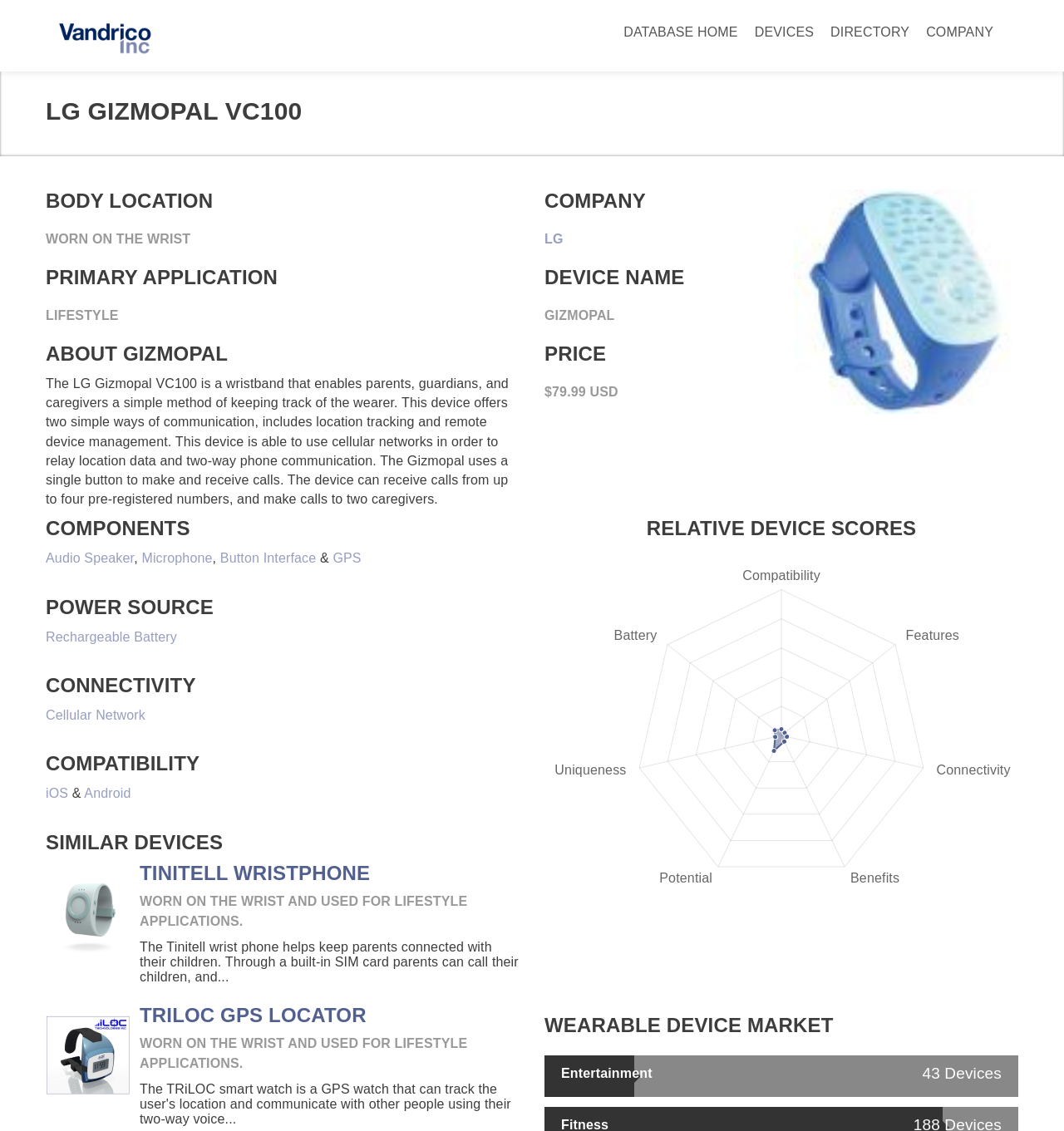Please give a one-word or short phrase response to the following question: 
What is the name of the wearable device?

LG Gizmopal VC100